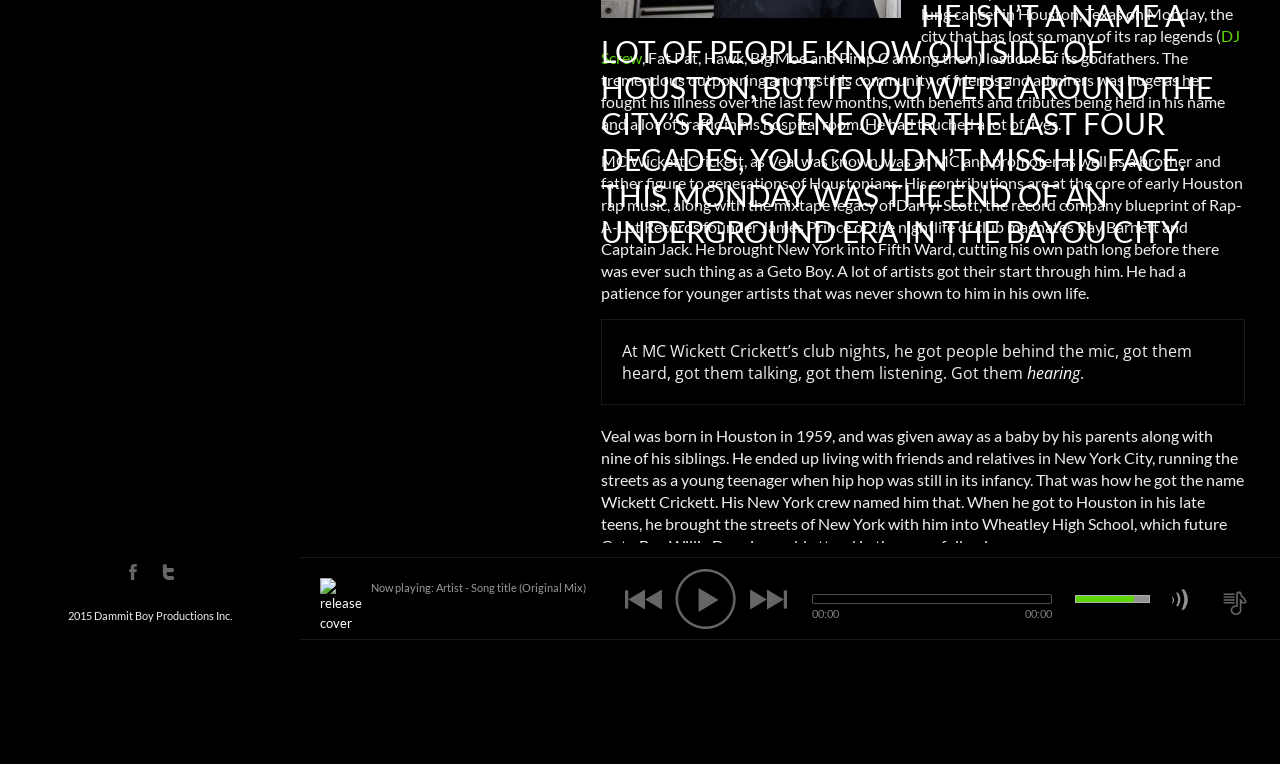Determine the bounding box for the described UI element: "Carpet cleaning with TapiGold".

None